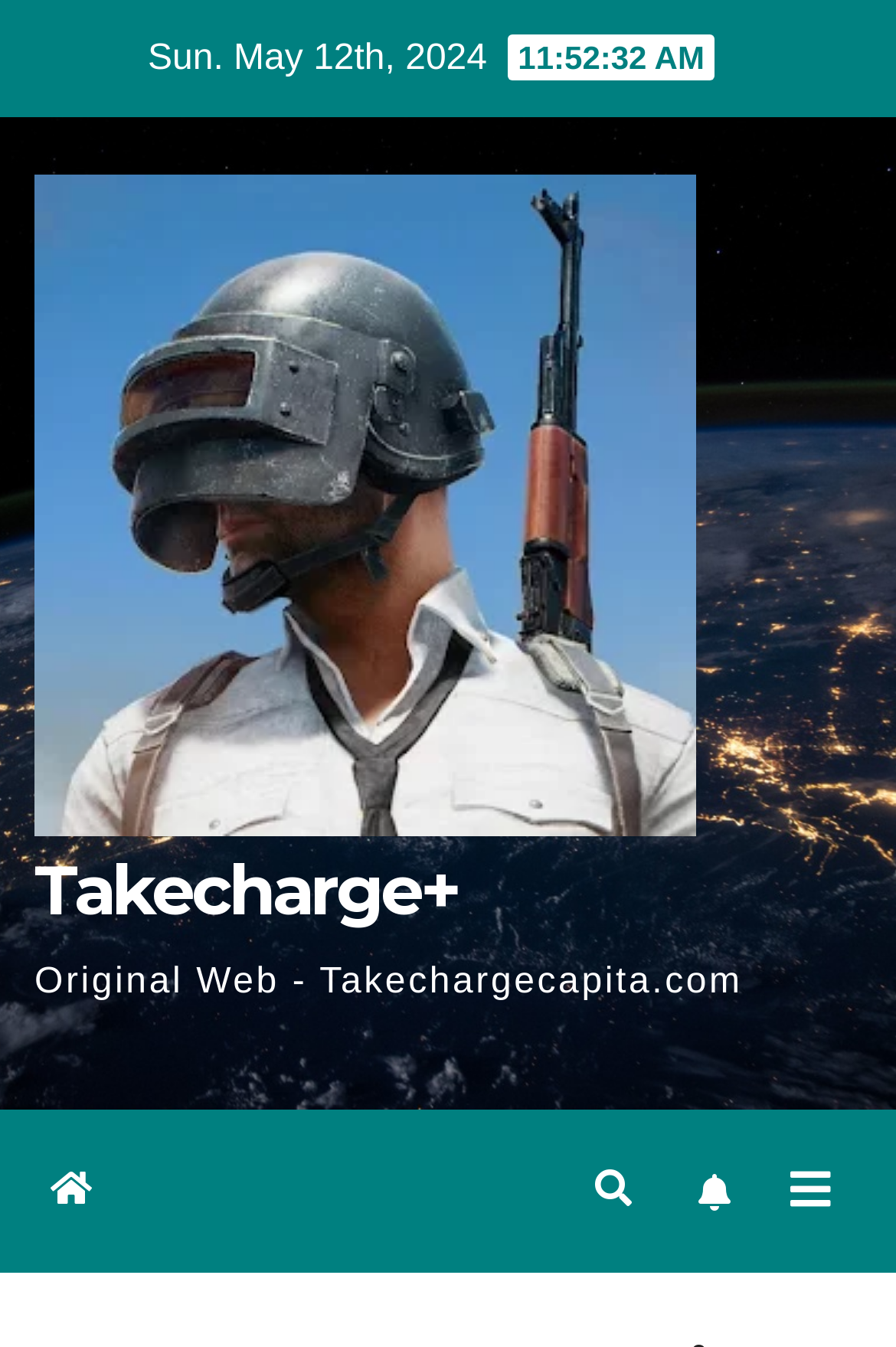What is the text next to the 'Takecharge+' image? Examine the screenshot and reply using just one word or a brief phrase.

Original Web - Takechargecapita.com